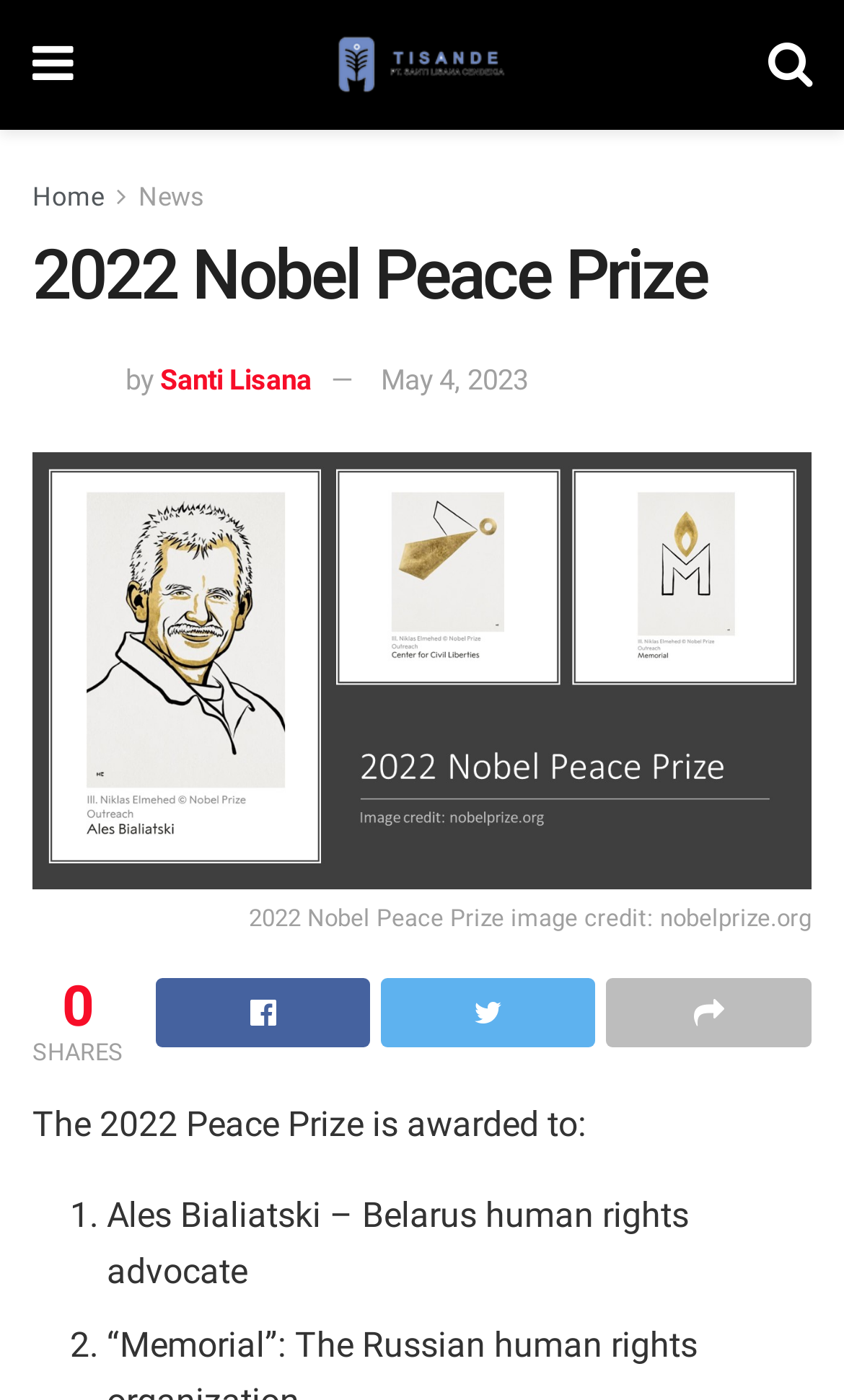Determine the bounding box coordinates for the clickable element required to fulfill the instruction: "Share the page". Provide the coordinates as four float numbers between 0 and 1, i.e., [left, top, right, bottom].

[0.185, 0.698, 0.438, 0.748]